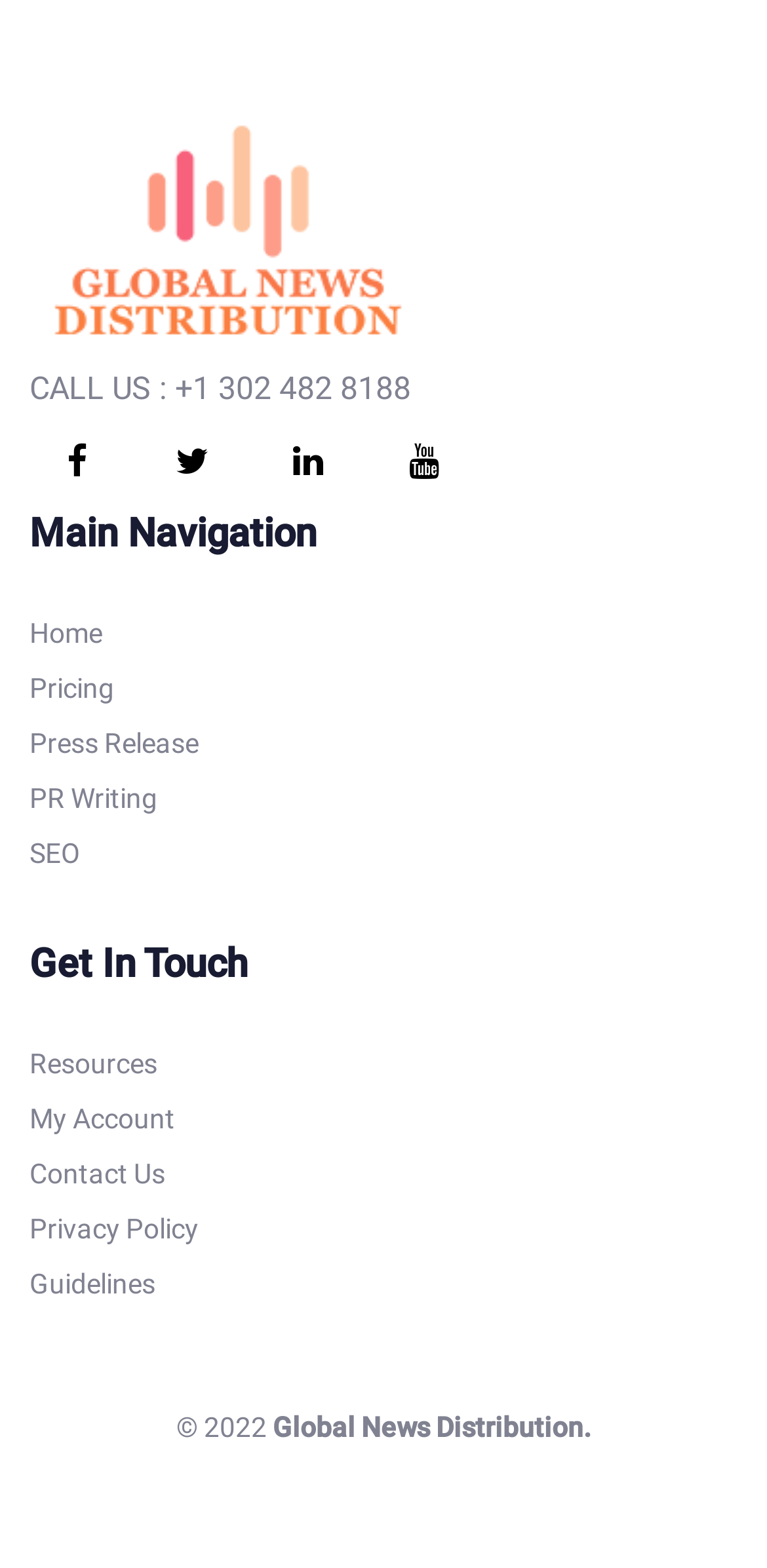Given the following UI element description: "PR Writing", find the bounding box coordinates in the webpage screenshot.

[0.038, 0.492, 0.962, 0.527]